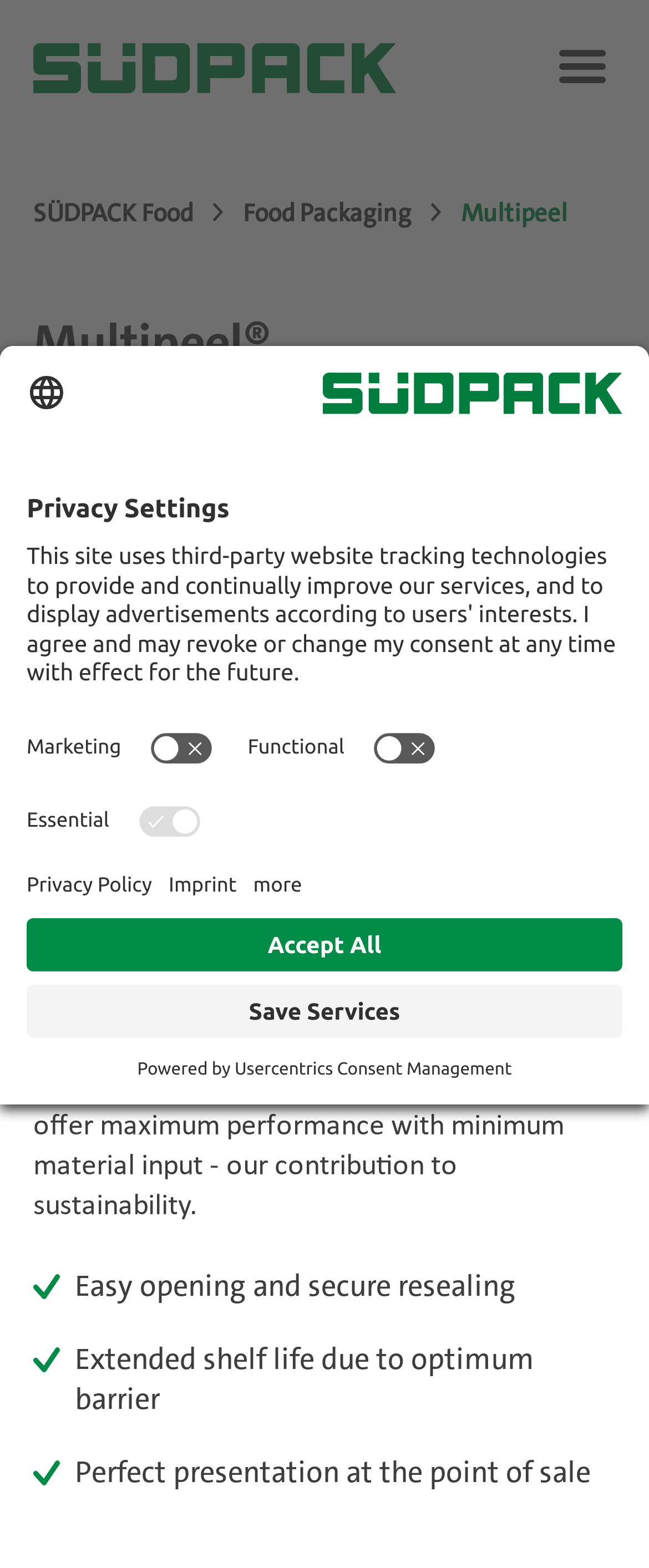What is the characteristic of Multipeel films compared to other resealable systems?
Please give a detailed answer to the question using the information shown in the image.

According to the webpage, Multipeel films are thinner and have high material efficiency compared to other resealable systems, which makes them a sustainable option.